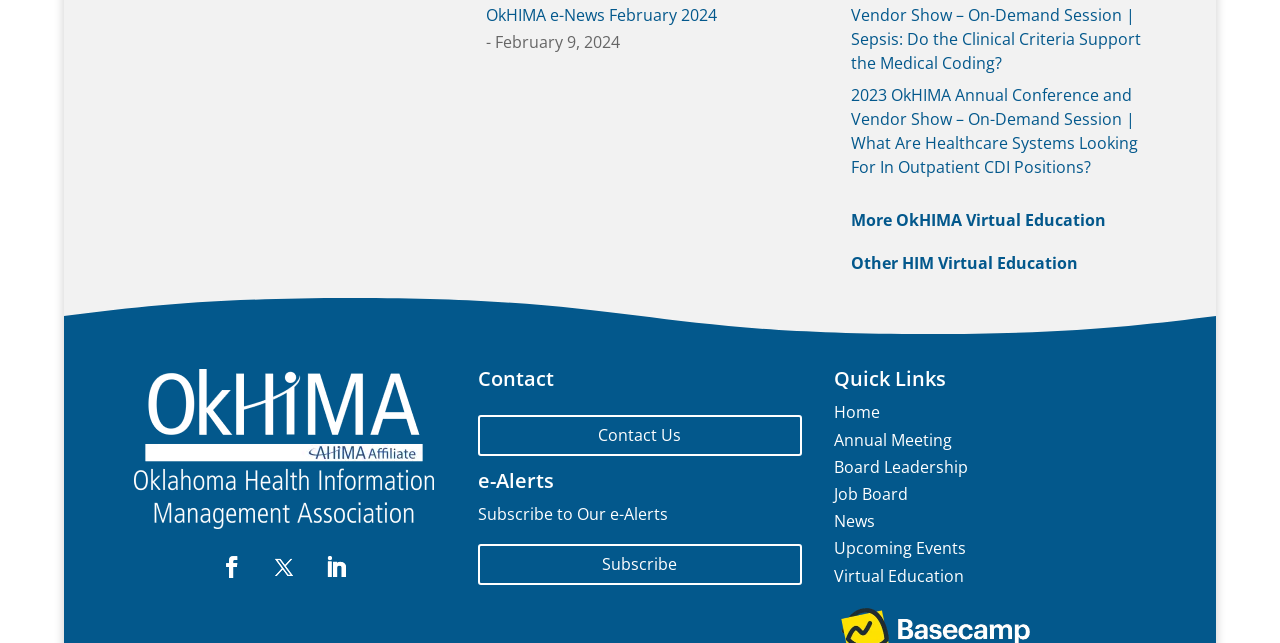Indicate the bounding box coordinates of the element that must be clicked to execute the instruction: "View Upcoming Events". The coordinates should be given as four float numbers between 0 and 1, i.e., [left, top, right, bottom].

[0.651, 0.836, 0.754, 0.87]